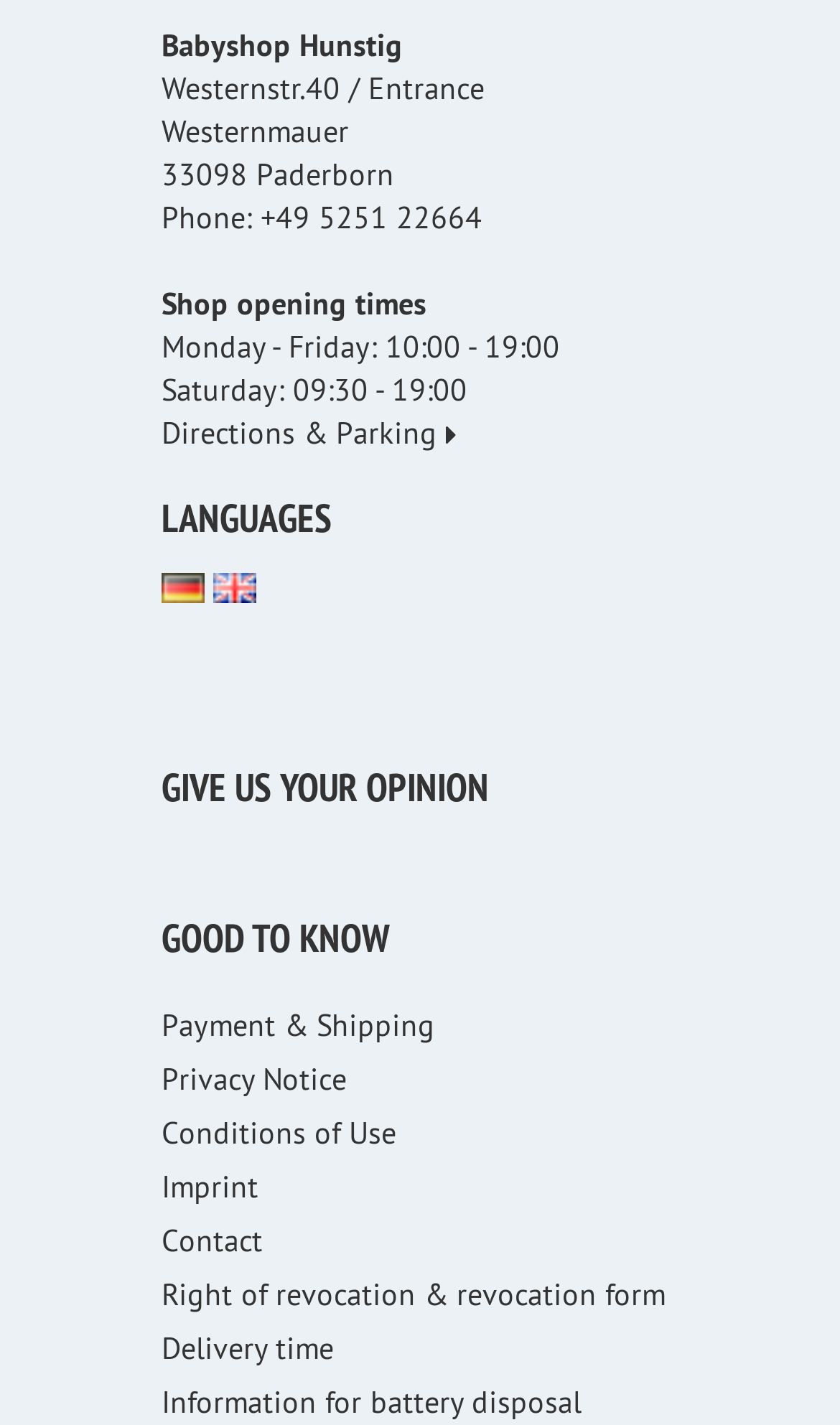Please determine the bounding box coordinates of the element's region to click for the following instruction: "Get information on Delivery time".

[0.192, 0.931, 0.808, 0.961]